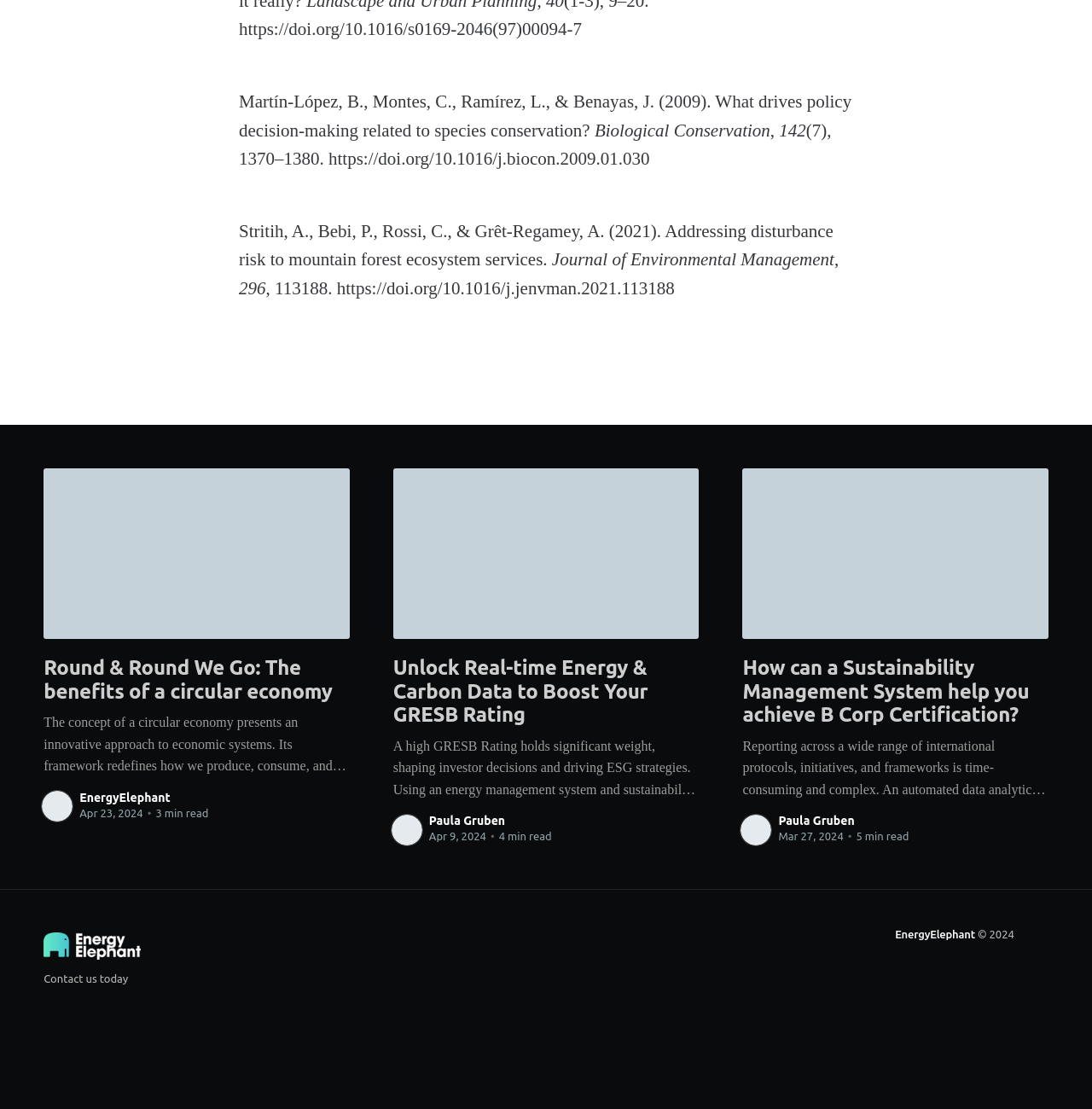What is the title of the first article? Please answer the question using a single word or phrase based on the image.

Round & Round We Go: The benefits of a circular economy